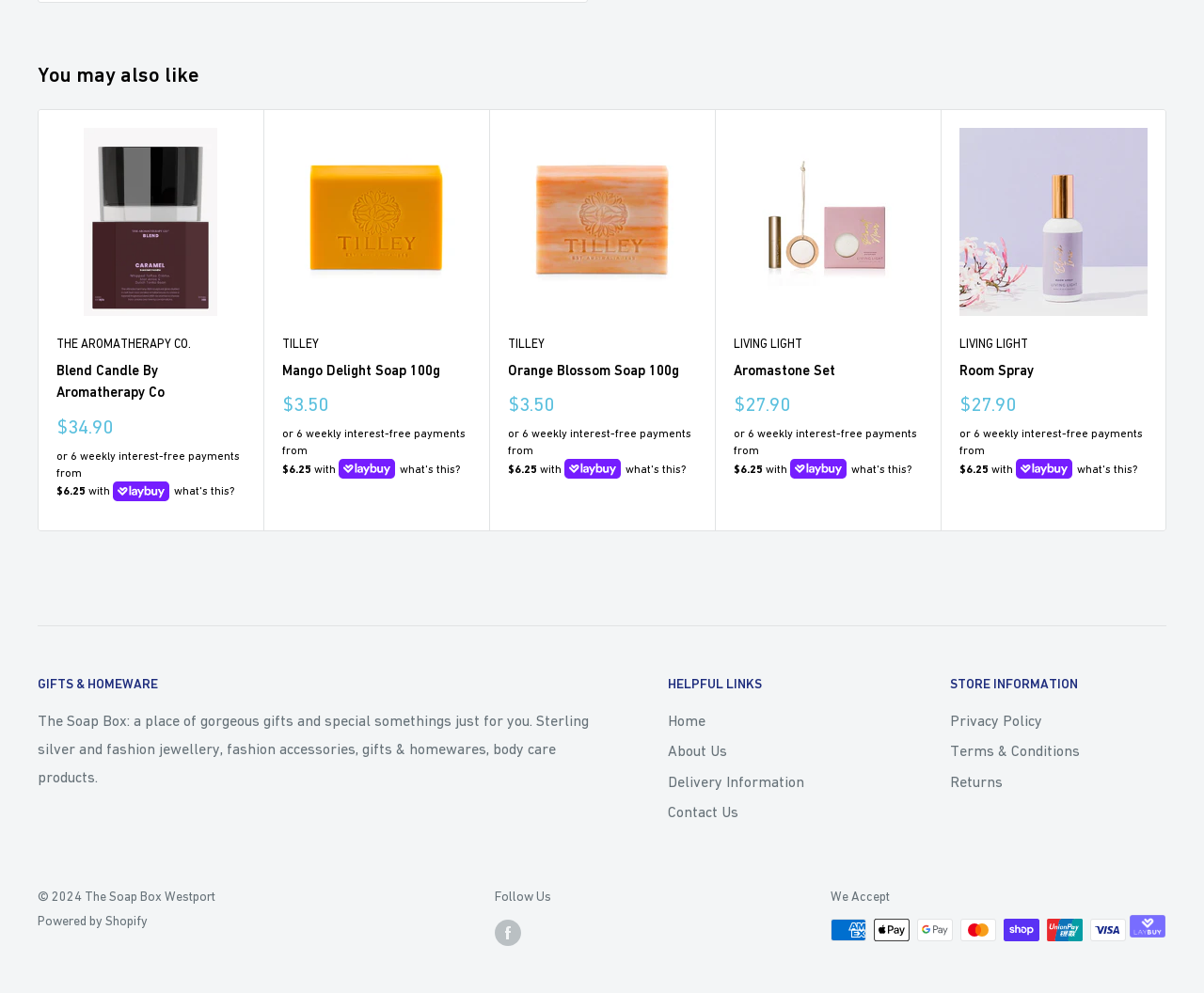What is the payment method accepted by the website?
Answer the question with a single word or phrase, referring to the image.

Laybuy